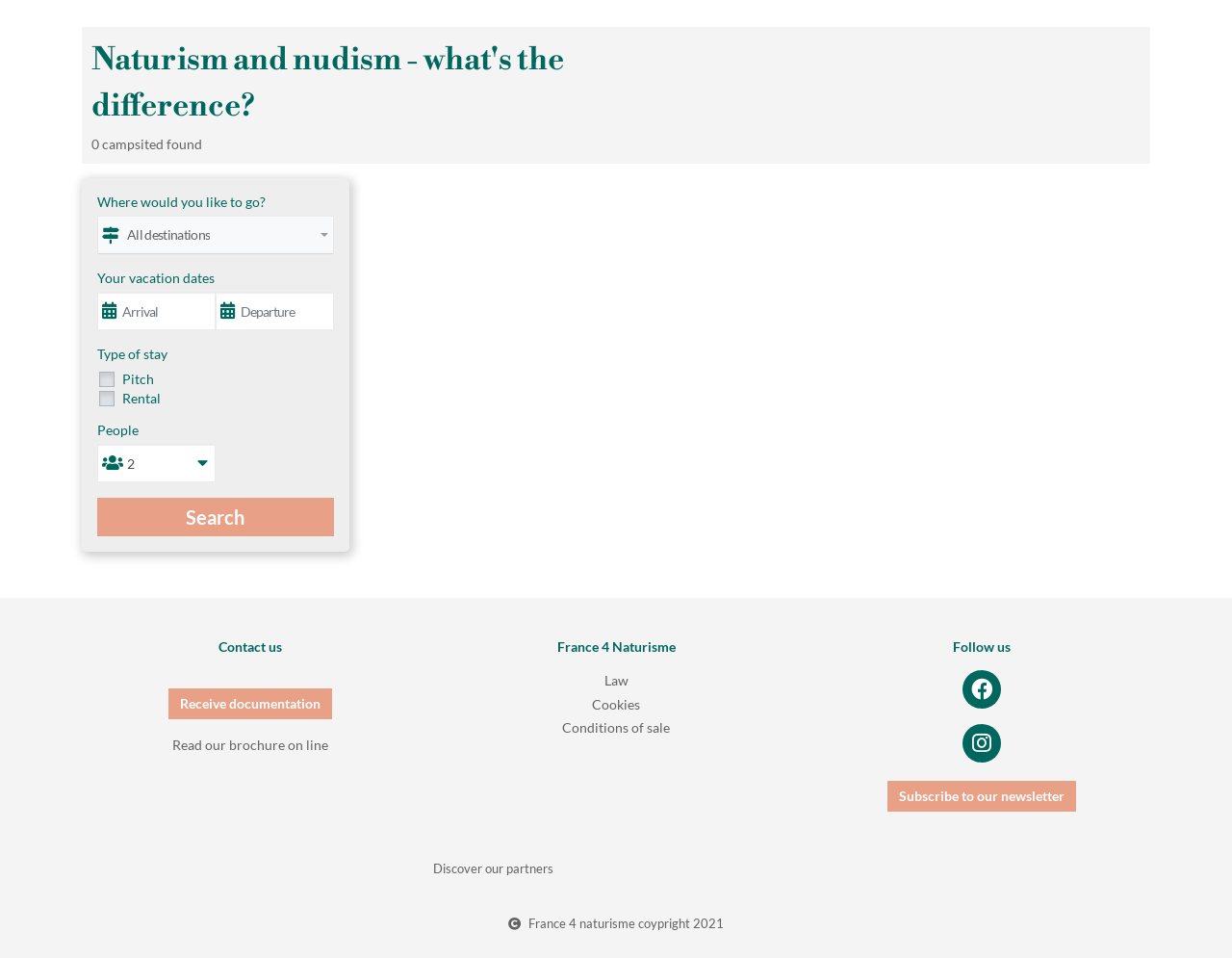From the webpage screenshot, predict the bounding box coordinates (top-left x, top-left y, bottom-right x, bottom-right y) for the UI element described here: Read our brochure on line

[0.14, 0.767, 0.266, 0.789]